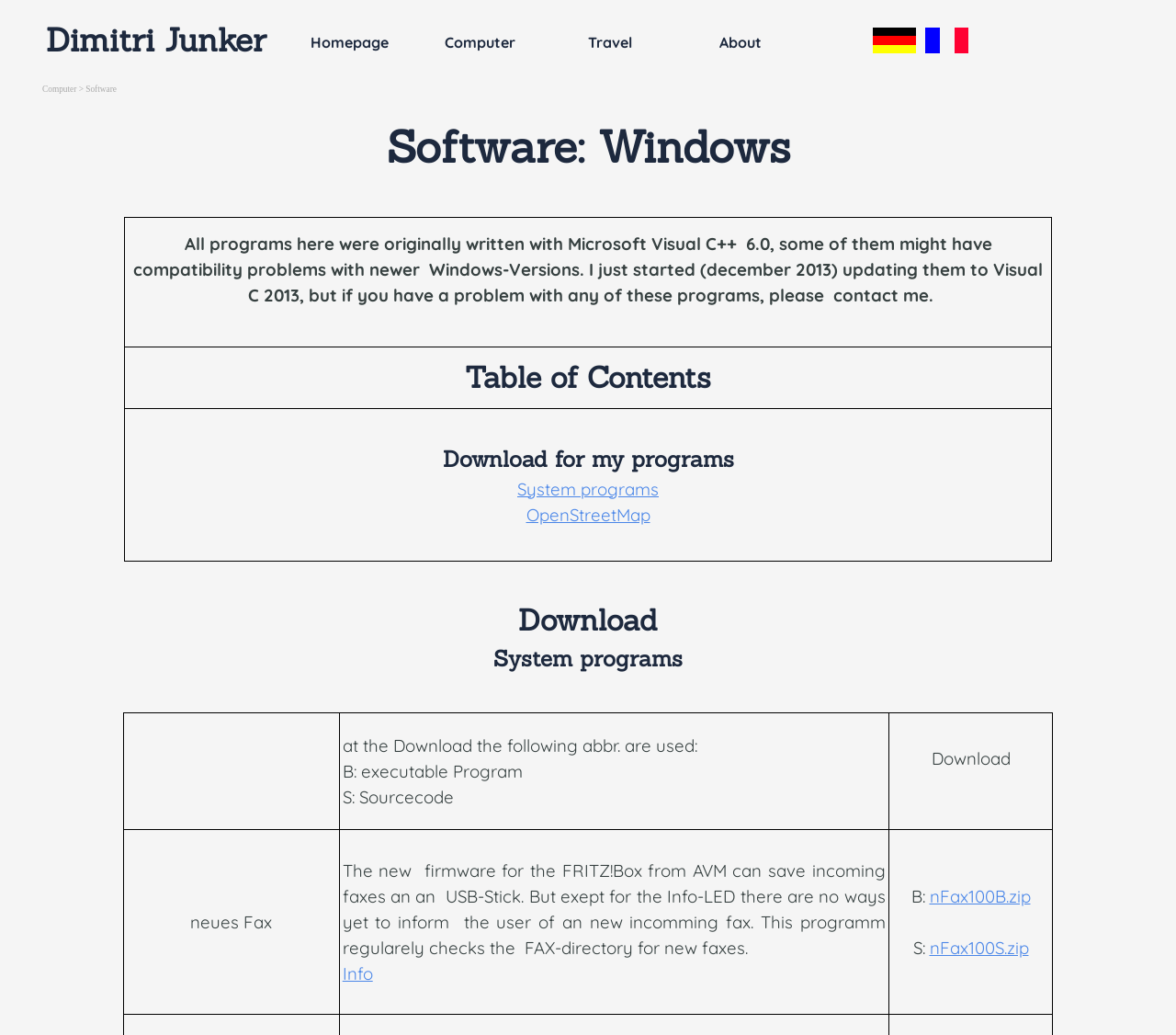Identify the bounding box coordinates for the element you need to click to achieve the following task: "Click on Homepage". Provide the bounding box coordinates as four float numbers between 0 and 1, in the form [left, top, right, bottom].

[0.246, 0.027, 0.348, 0.054]